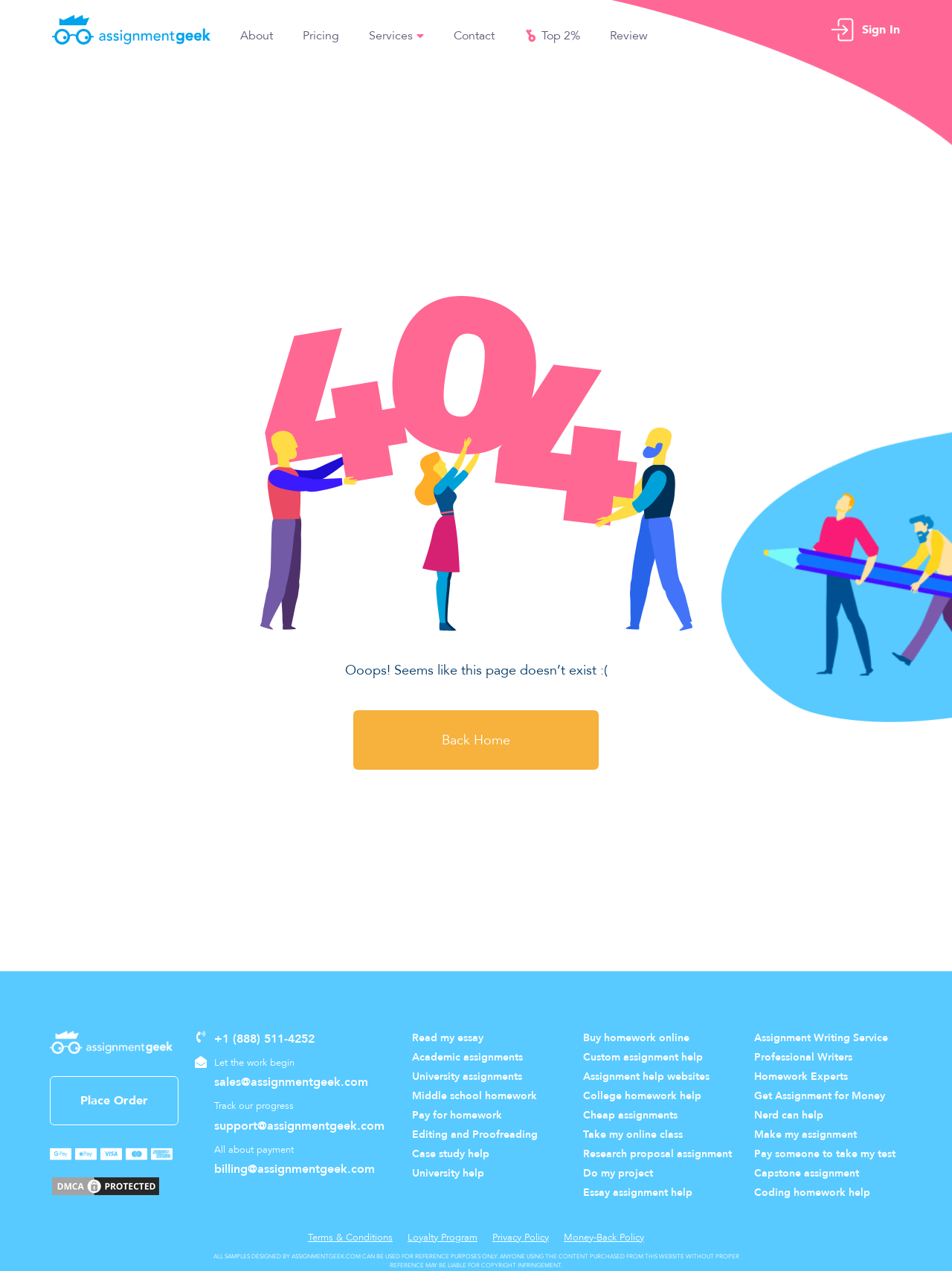Please identify the bounding box coordinates of the clickable area that will fulfill the following instruction: "Click on the 'Jatheon' link". The coordinates should be in the format of four float numbers between 0 and 1, i.e., [left, top, right, bottom].

None